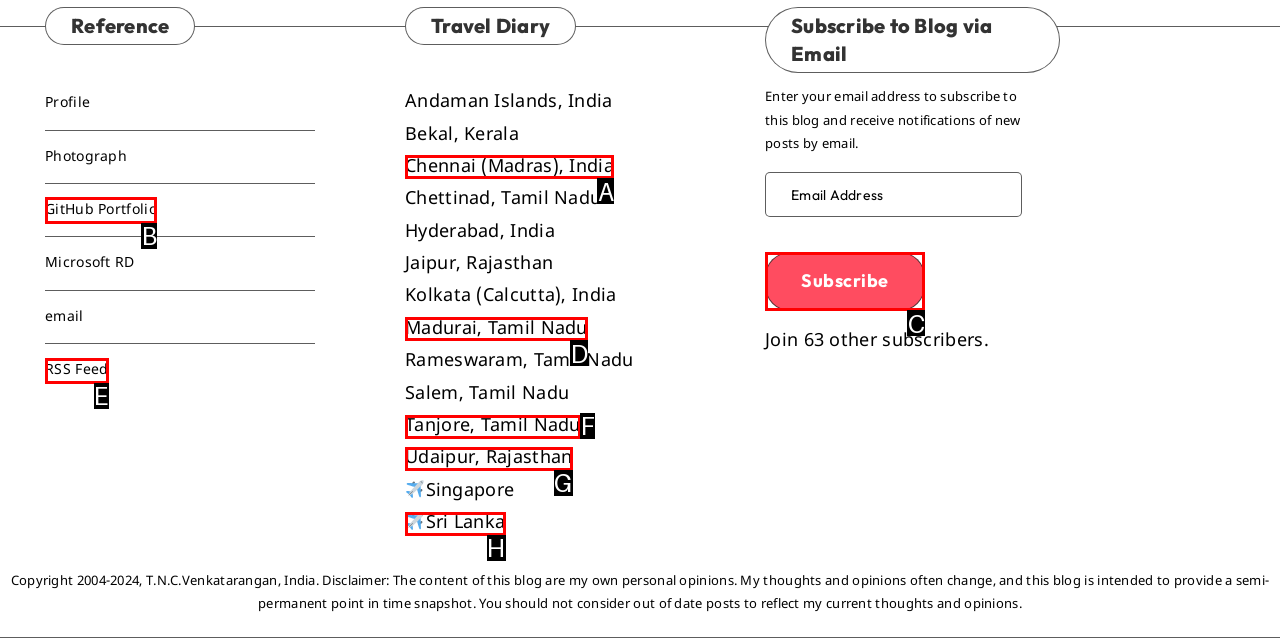Determine which HTML element fits the description: Amazon. Answer with the letter corresponding to the correct choice.

None